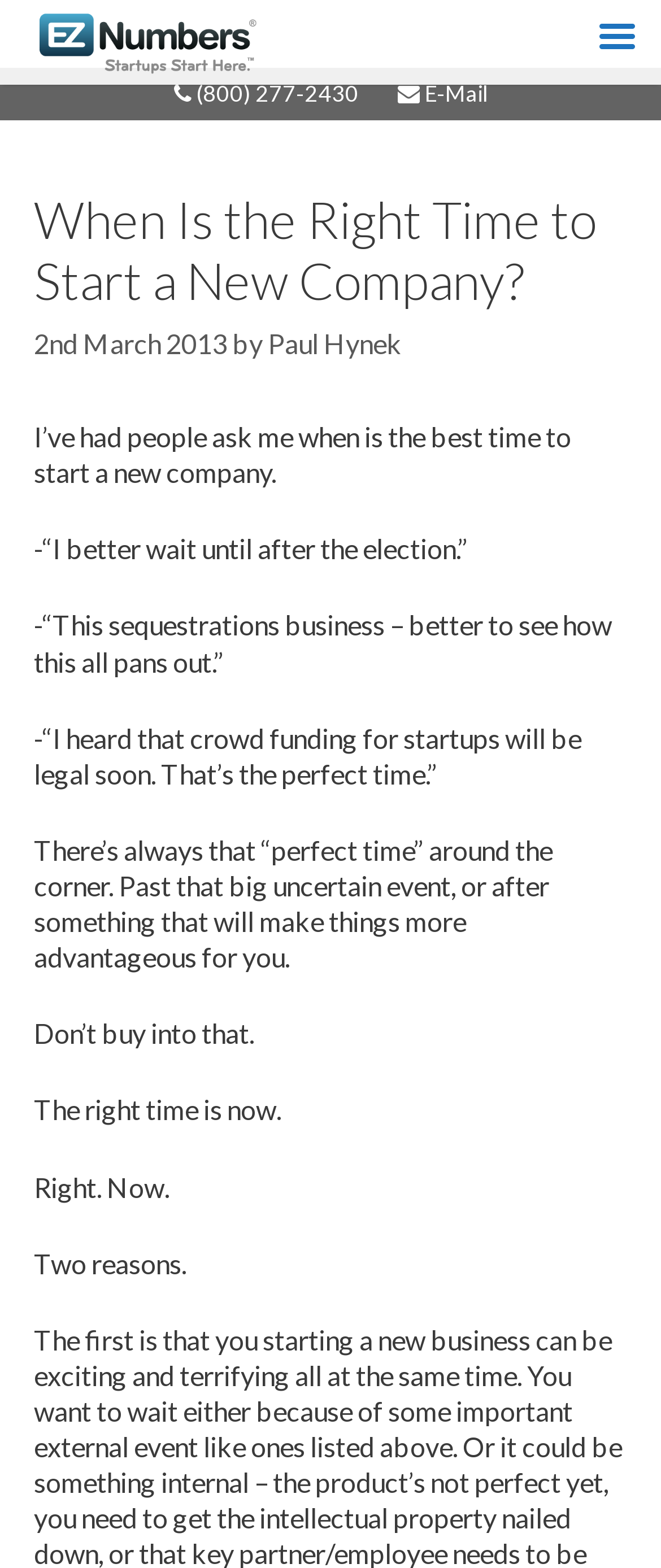How many reasons are there for the right time to start a new company?
Could you answer the question in a detailed manner, providing as much information as possible?

I found the number of reasons by reading the last section of the article, where it says 'Two reasons'.